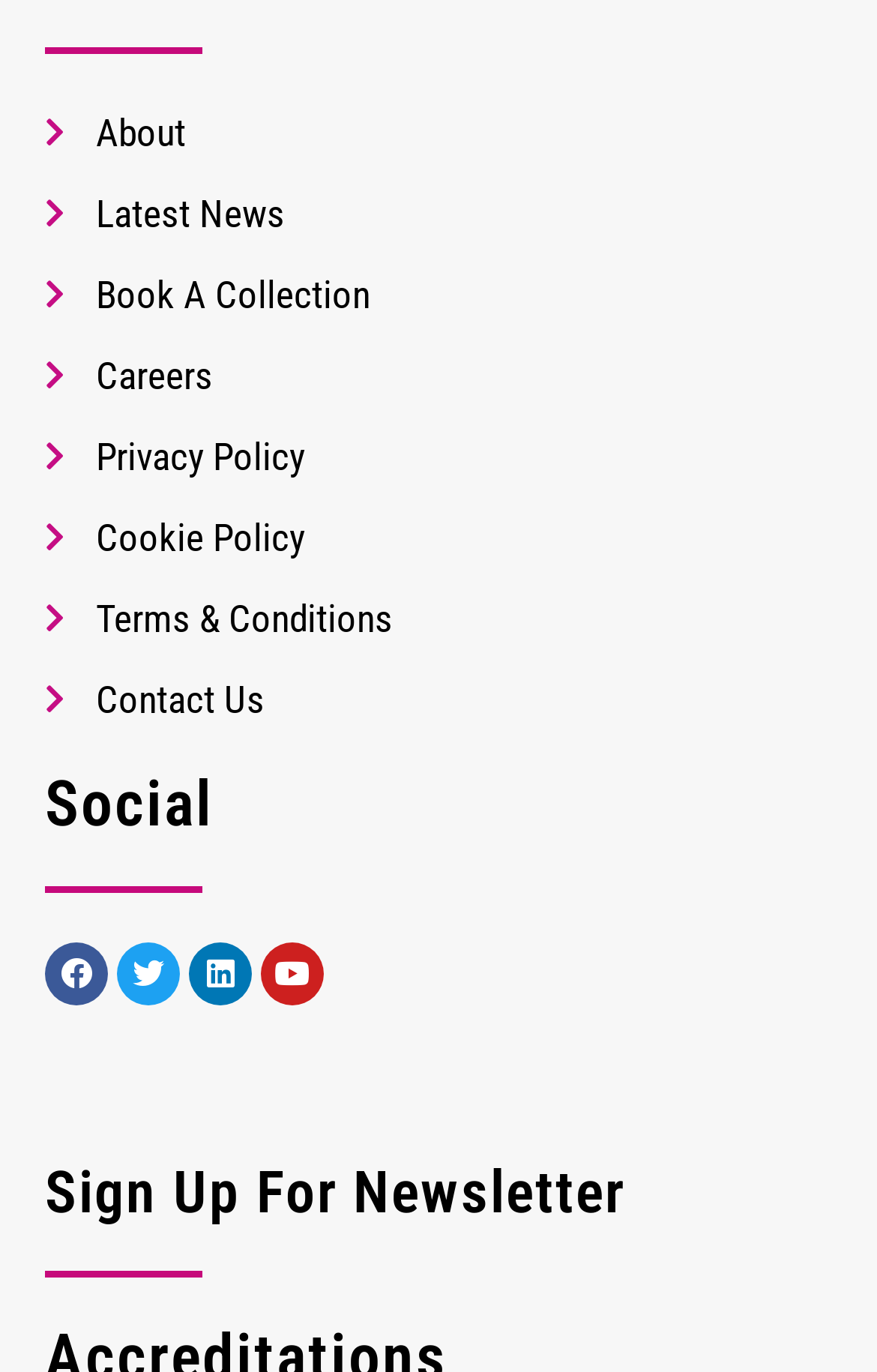Bounding box coordinates should be provided in the format (top-left x, top-left y, bottom-right x, bottom-right y) with all values between 0 and 1. Identify the bounding box for this UI element: Latest News

[0.051, 0.134, 0.949, 0.177]